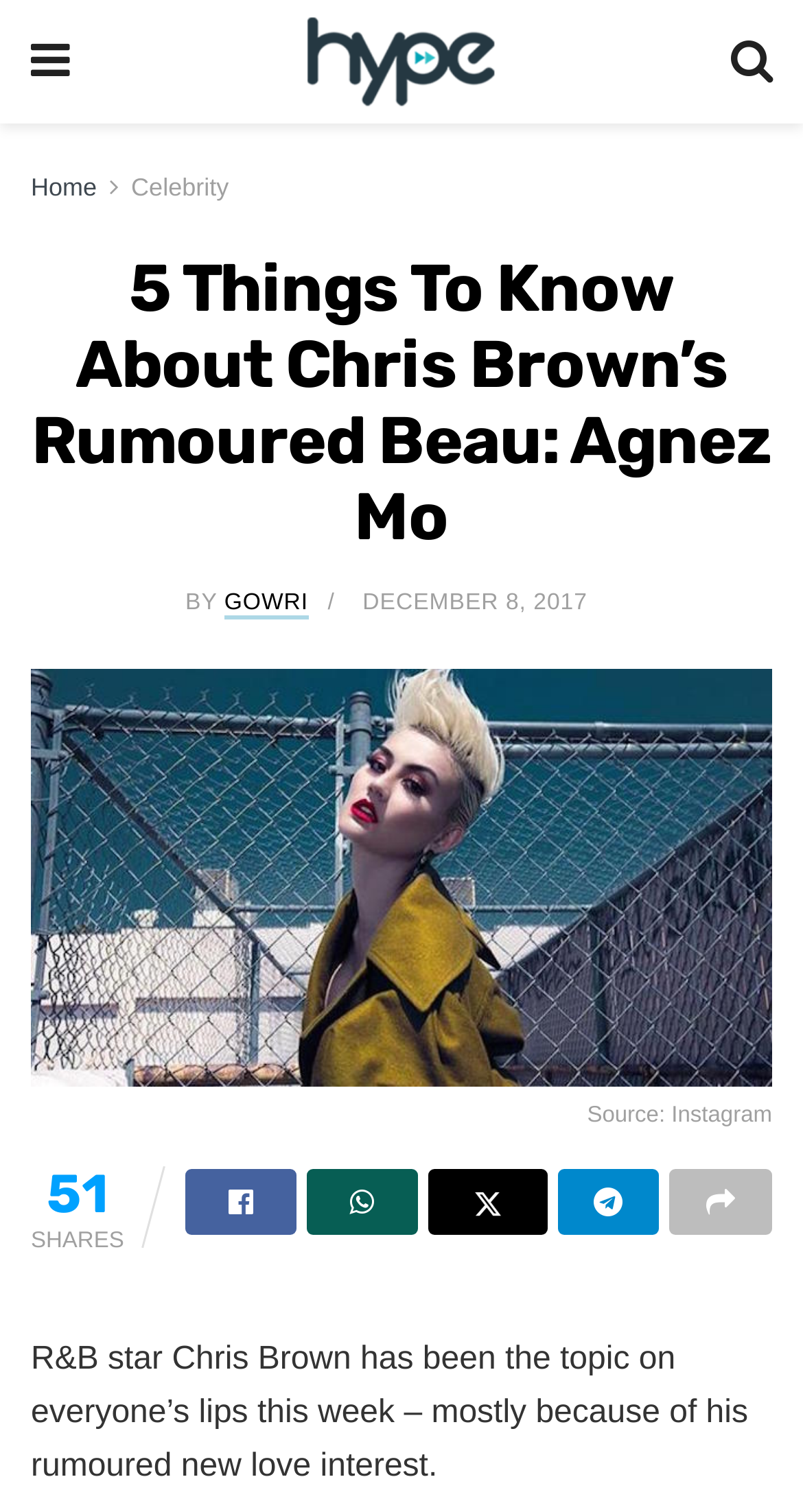Using the provided element description: "Home", determine the bounding box coordinates of the corresponding UI element in the screenshot.

[0.038, 0.114, 0.121, 0.133]